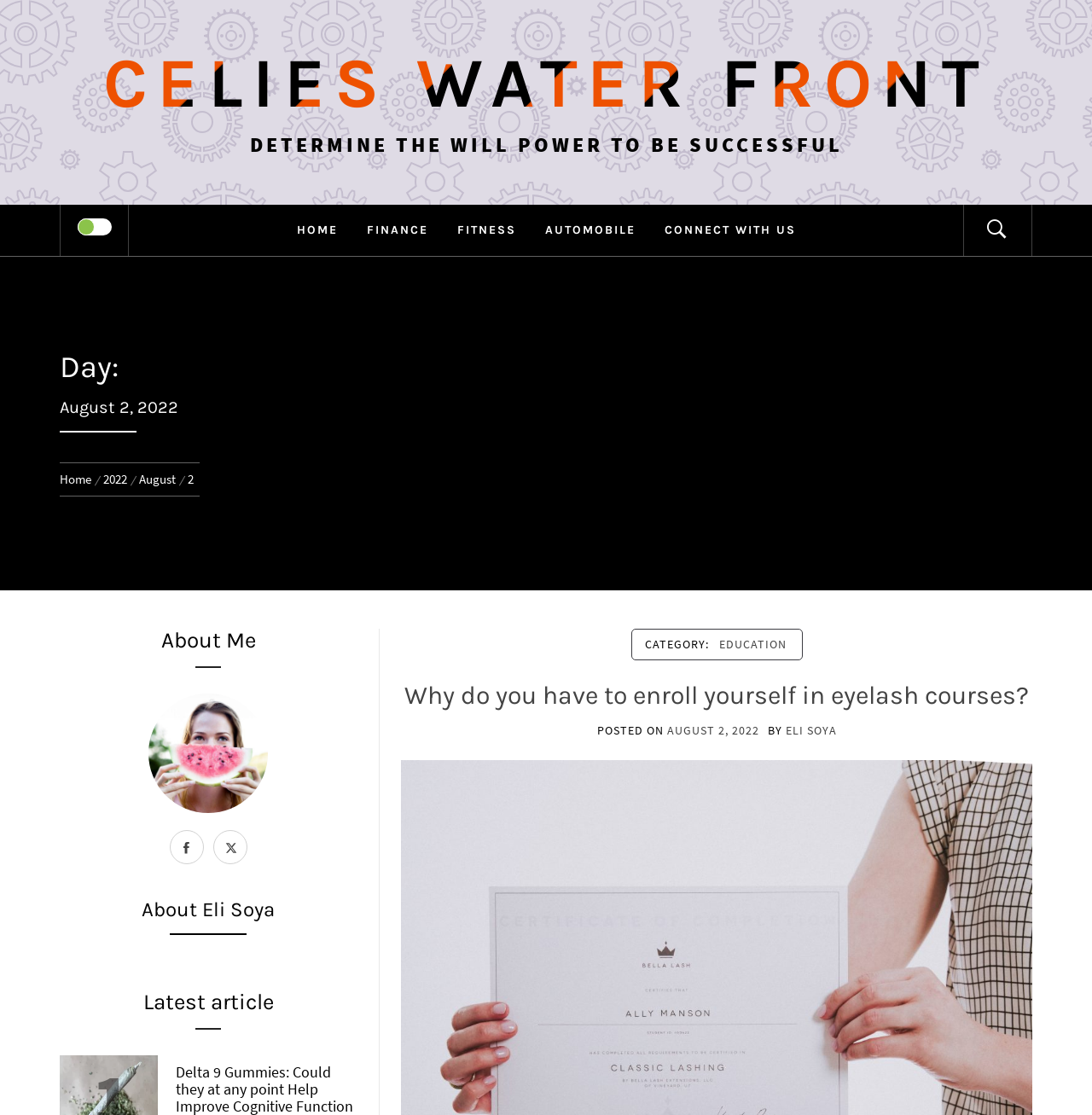Identify the bounding box coordinates of the clickable section necessary to follow the following instruction: "Read the 'Why do you have to enroll yourself in eyelash courses?' article". The coordinates should be presented as four float numbers from 0 to 1, i.e., [left, top, right, bottom].

[0.37, 0.61, 0.942, 0.637]